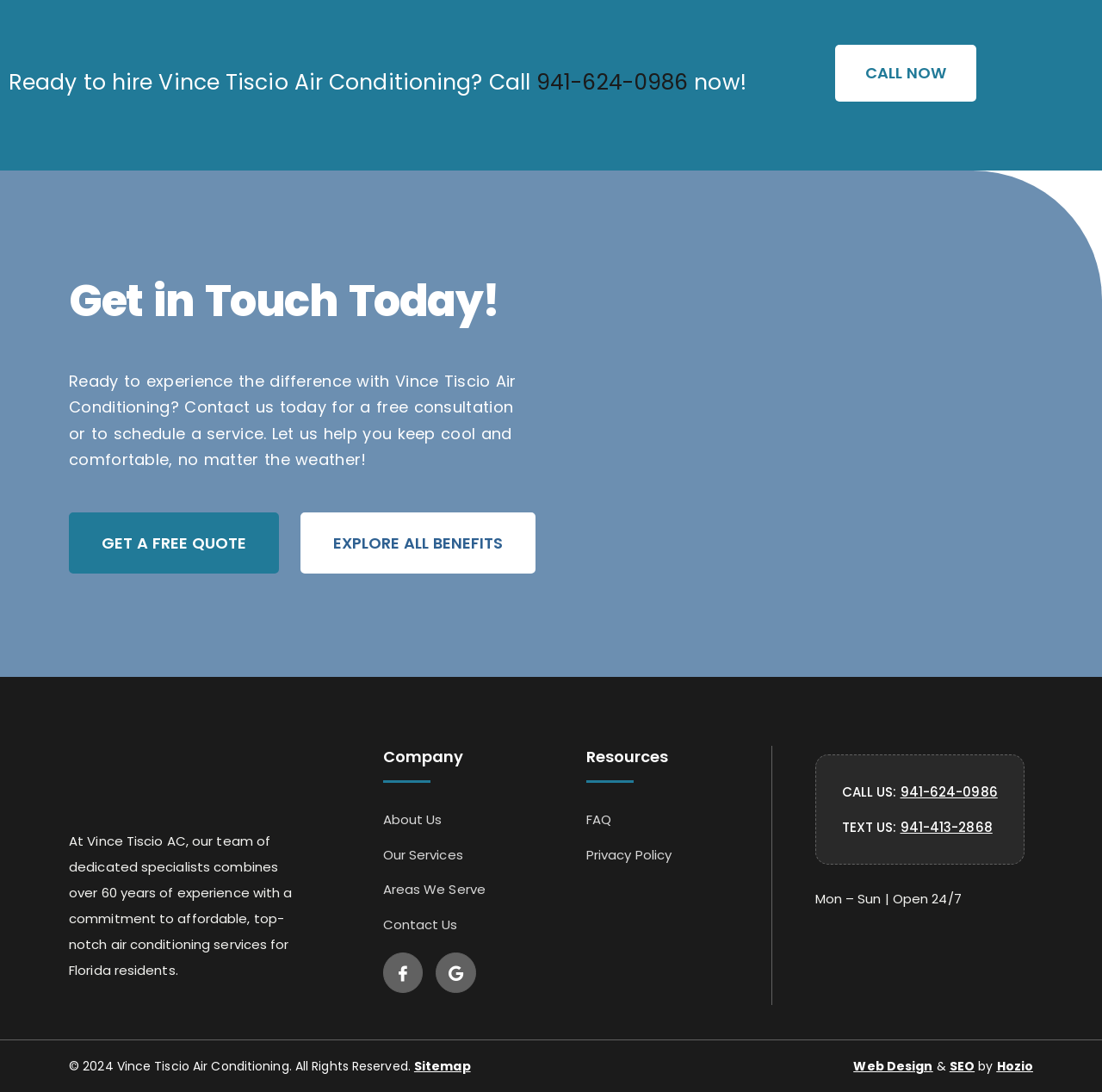Please provide a detailed answer to the question below based on the screenshot: 
How many links are there in the 'Resources' section?

The 'Resources' section is located in the bottom section of the webpage, and it contains two links: 'FAQ' and 'Privacy Policy'.